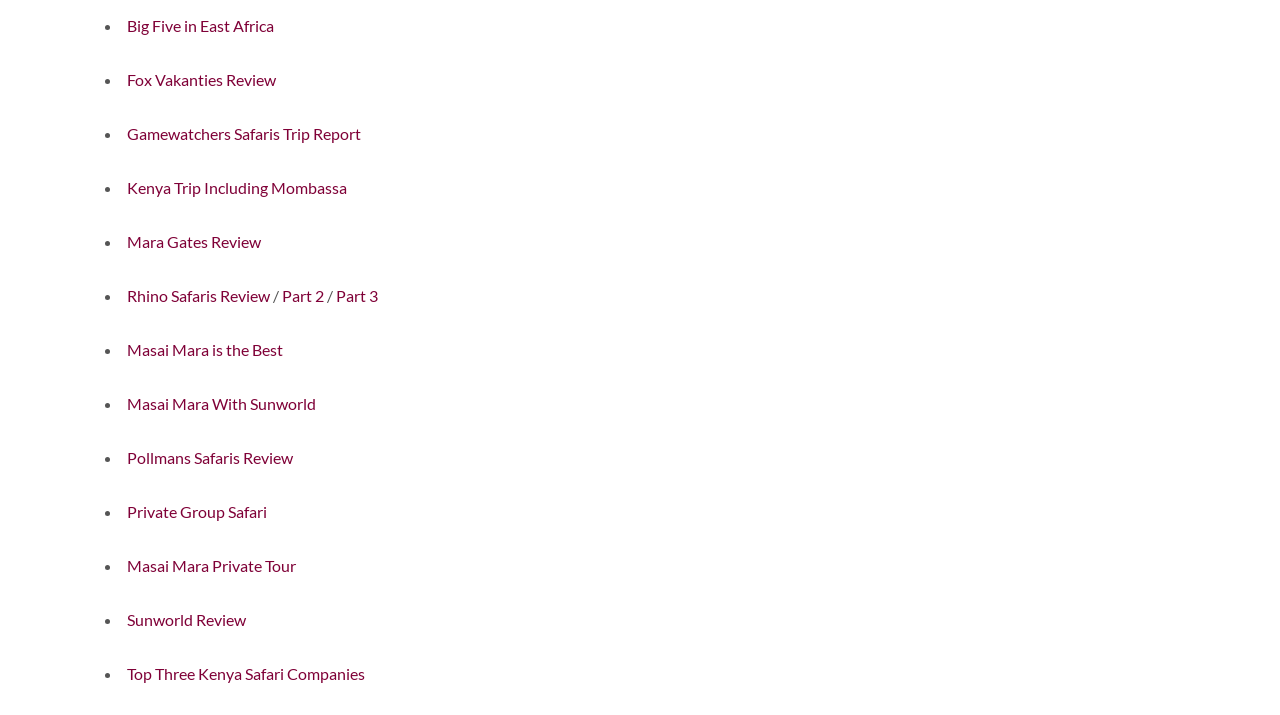What is the text of the link below 'Mara Gates Review'? Based on the screenshot, please respond with a single word or phrase.

Rhino Safaris Review